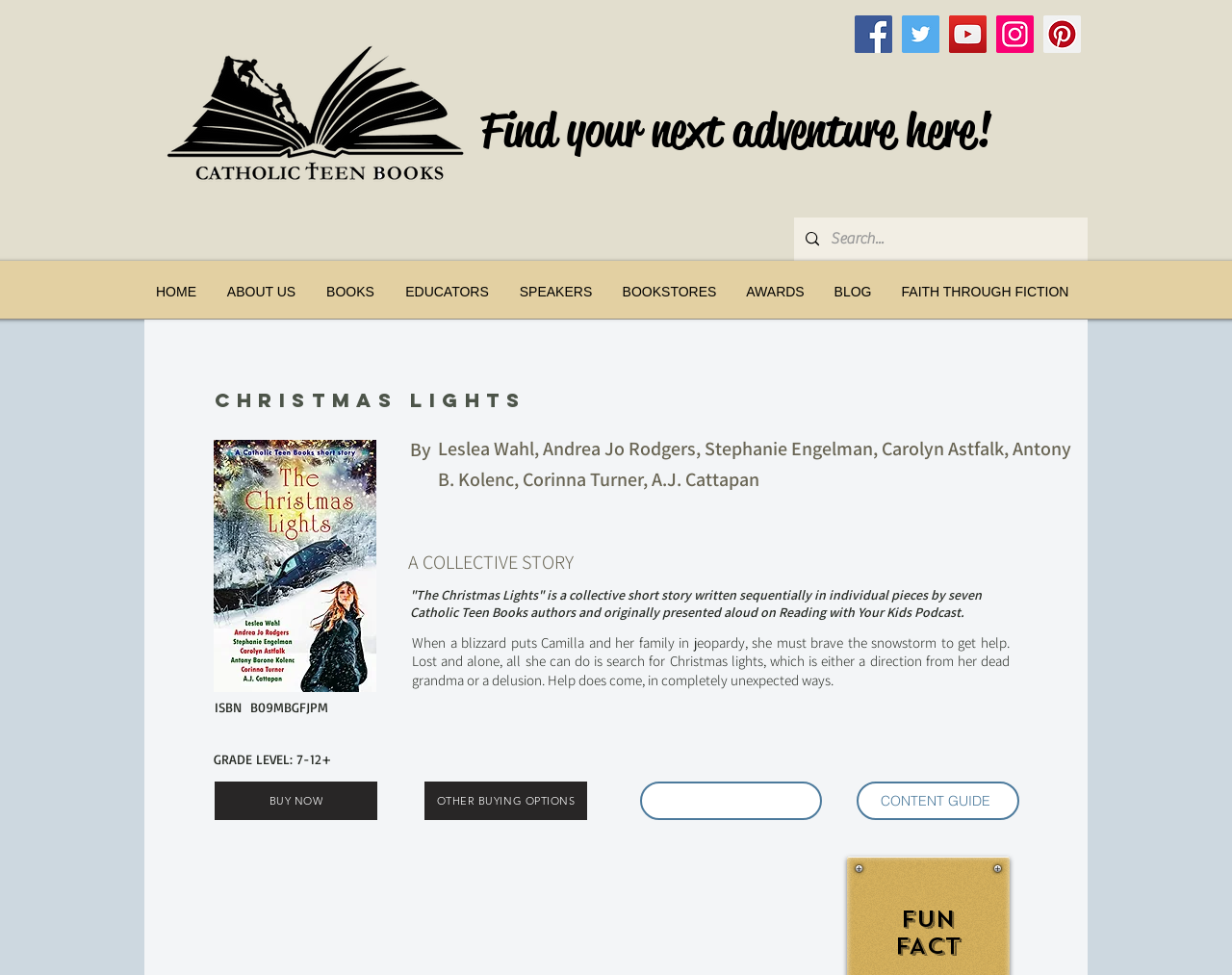Determine the coordinates of the bounding box that should be clicked to complete the instruction: "View CONTENT GUIDE". The coordinates should be represented by four float numbers between 0 and 1: [left, top, right, bottom].

[0.695, 0.801, 0.827, 0.841]